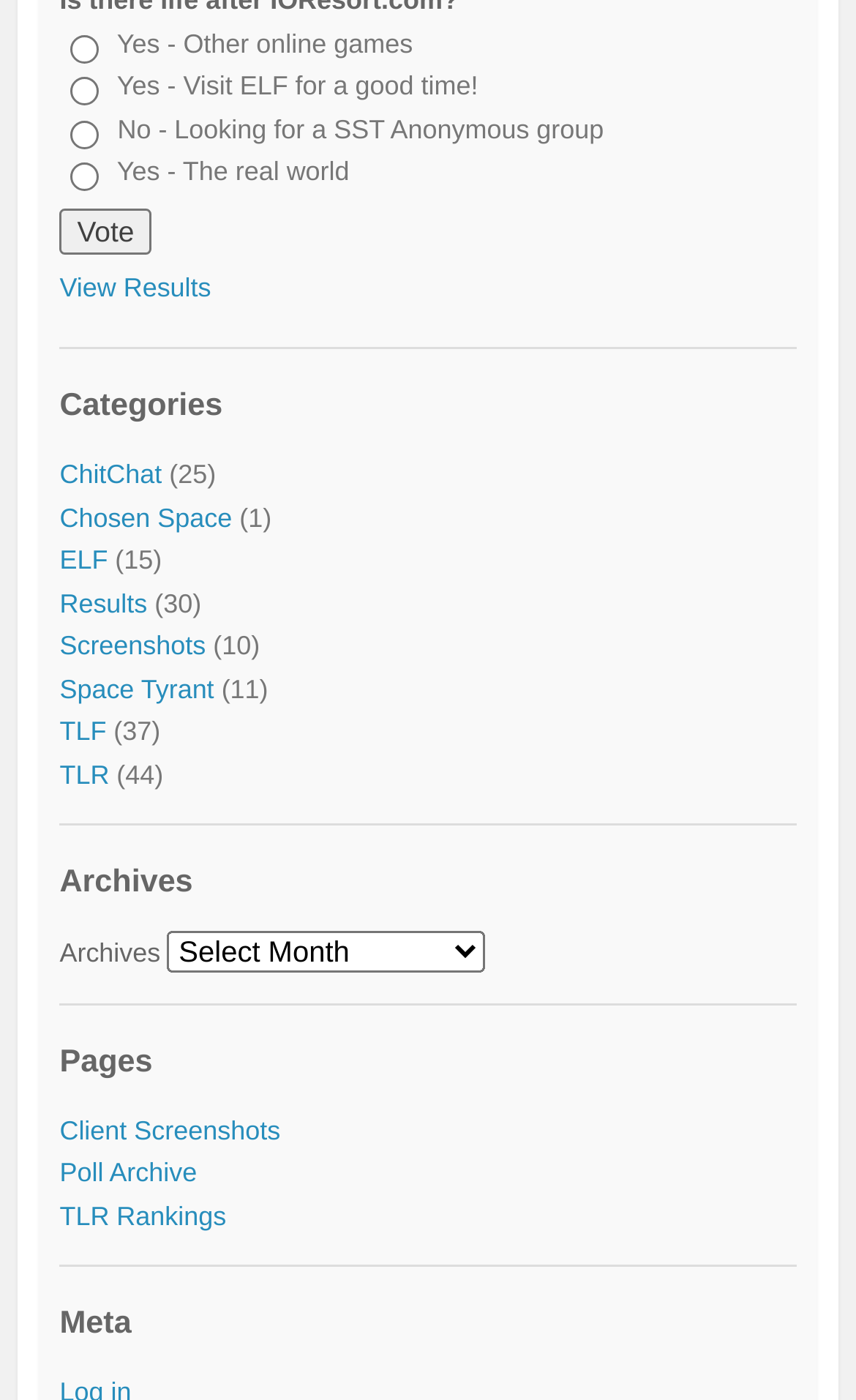Highlight the bounding box of the UI element that corresponds to this description: "TLR Rankings".

[0.07, 0.857, 0.264, 0.879]